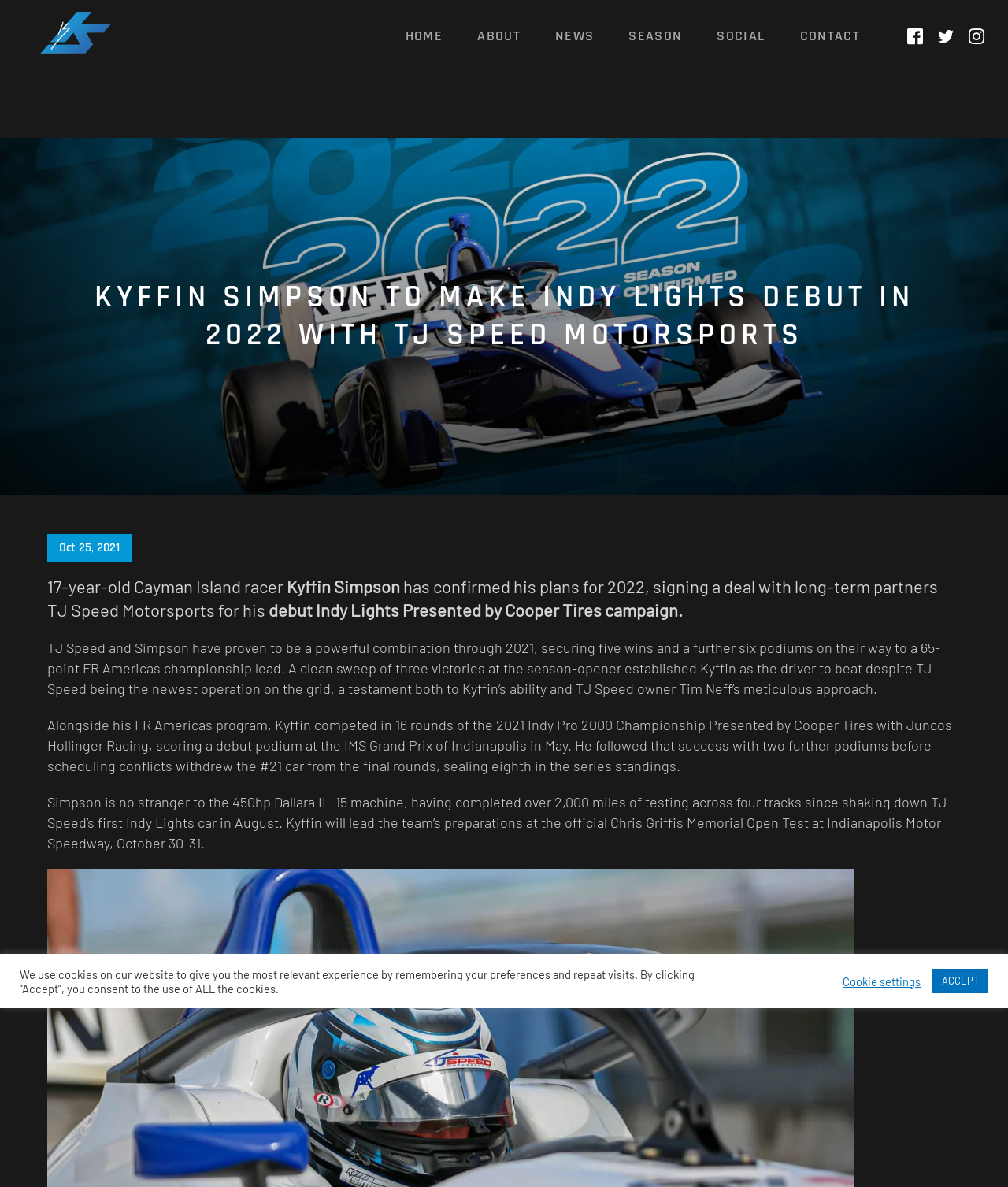Provide the bounding box coordinates of the area you need to click to execute the following instruction: "Click the HOME link".

[0.402, 0.023, 0.439, 0.038]